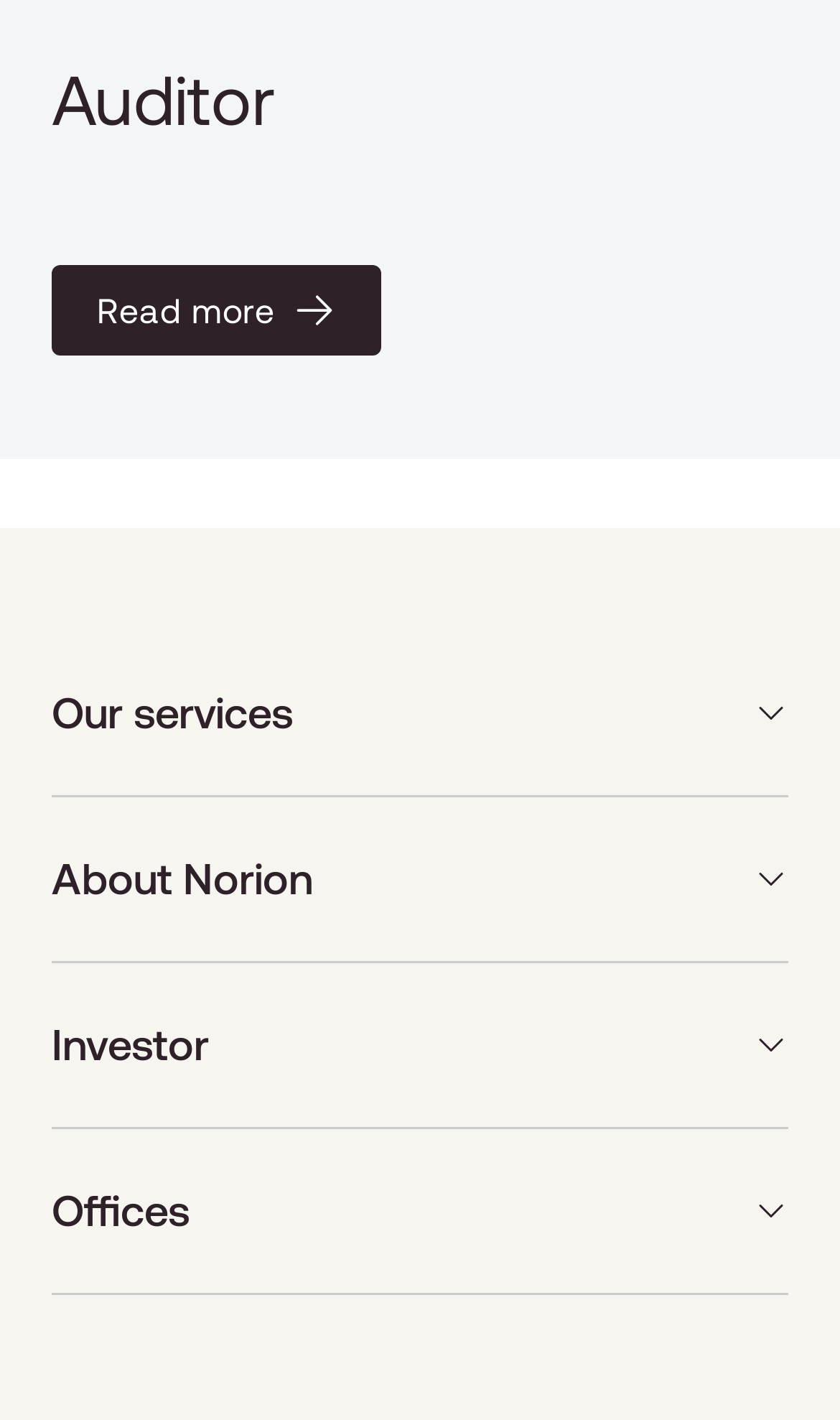Respond to the following question using a concise word or phrase: 
What is the text of the link at the top of the webpage?

Read more